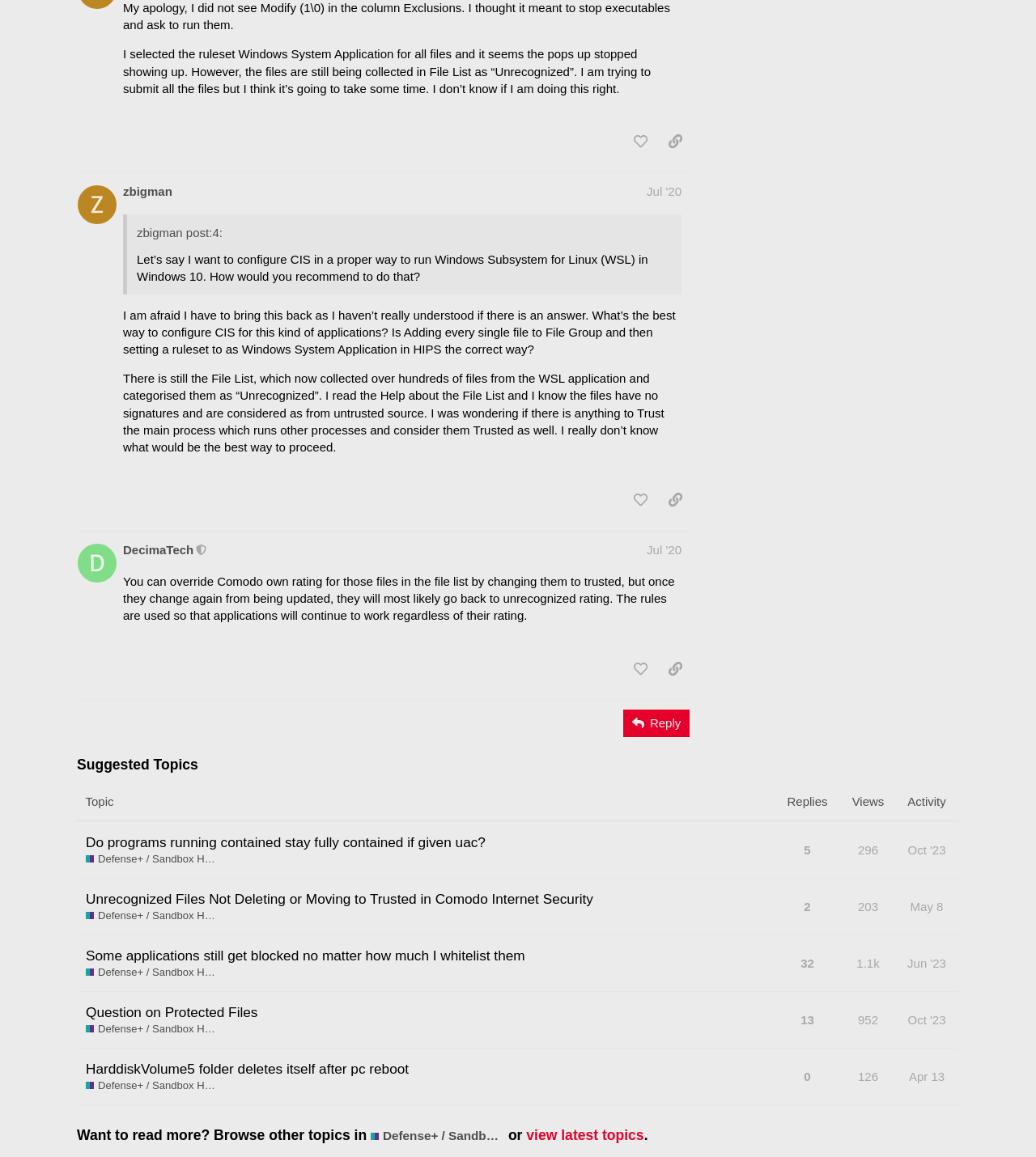Please find the bounding box coordinates of the element's region to be clicked to carry out this instruction: "reply".

[0.602, 0.613, 0.666, 0.637]